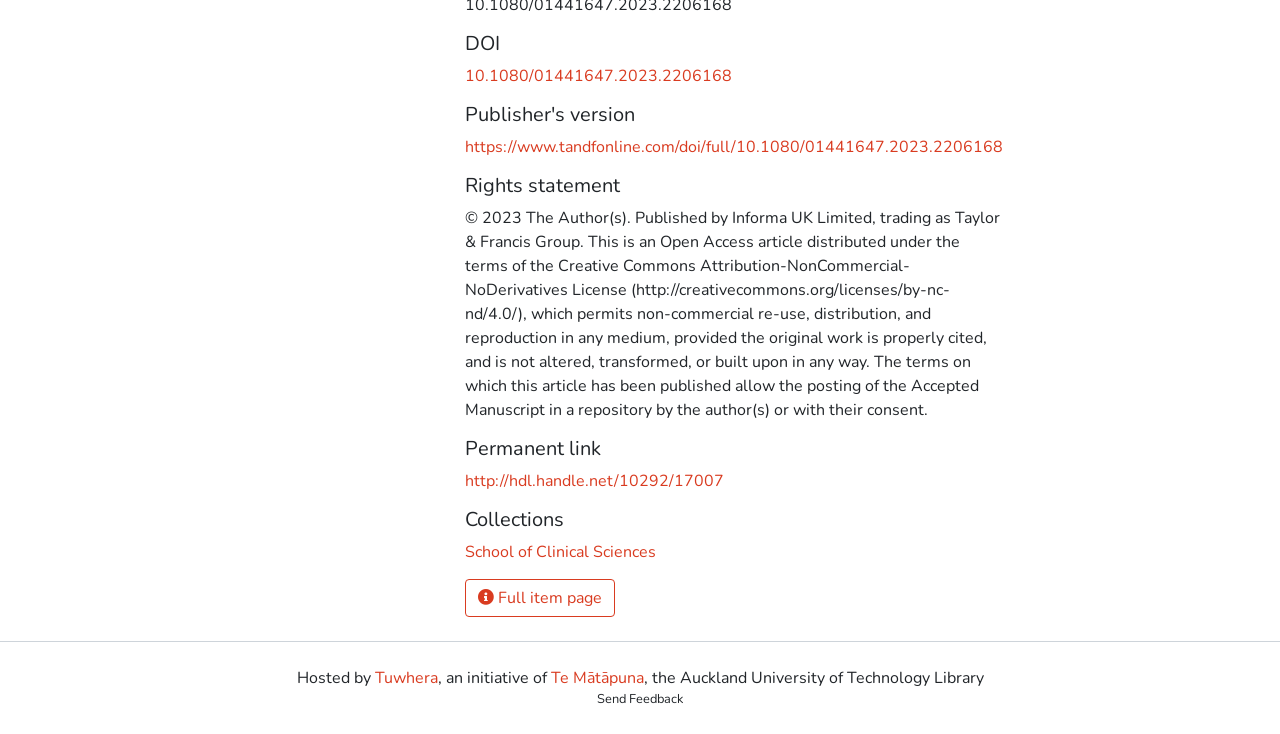Provide the bounding box coordinates in the format (top-left x, top-left y, bottom-right x, bottom-right y). All values are floating point numbers between 0 and 1. Determine the bounding box coordinate of the UI element described as: Tuwhera

[0.293, 0.909, 0.342, 0.939]